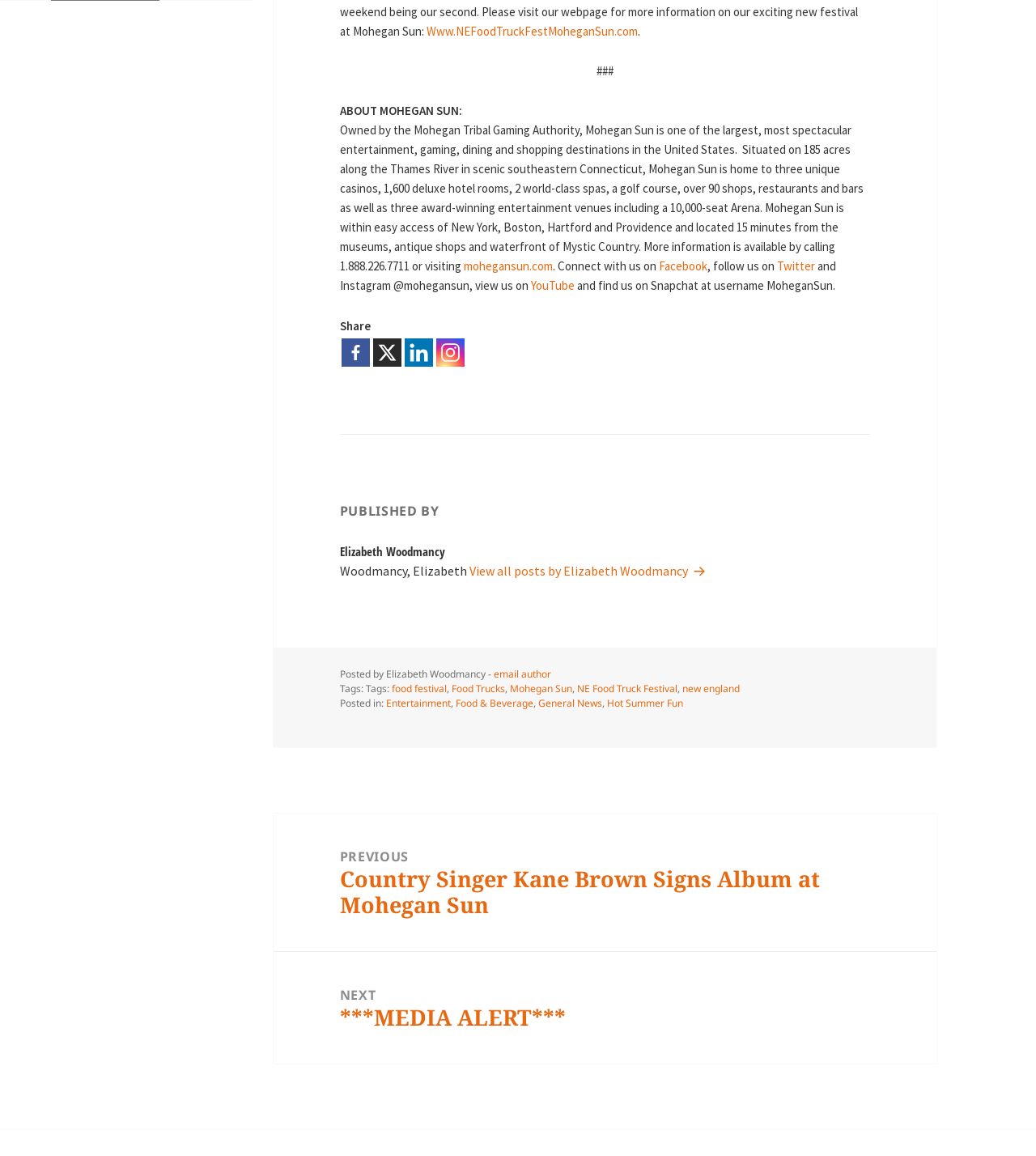Locate the bounding box coordinates of the area that needs to be clicked to fulfill the following instruction: "Share this post on Facebook". The coordinates should be in the format of four float numbers between 0 and 1, namely [left, top, right, bottom].

[0.33, 0.292, 0.357, 0.317]